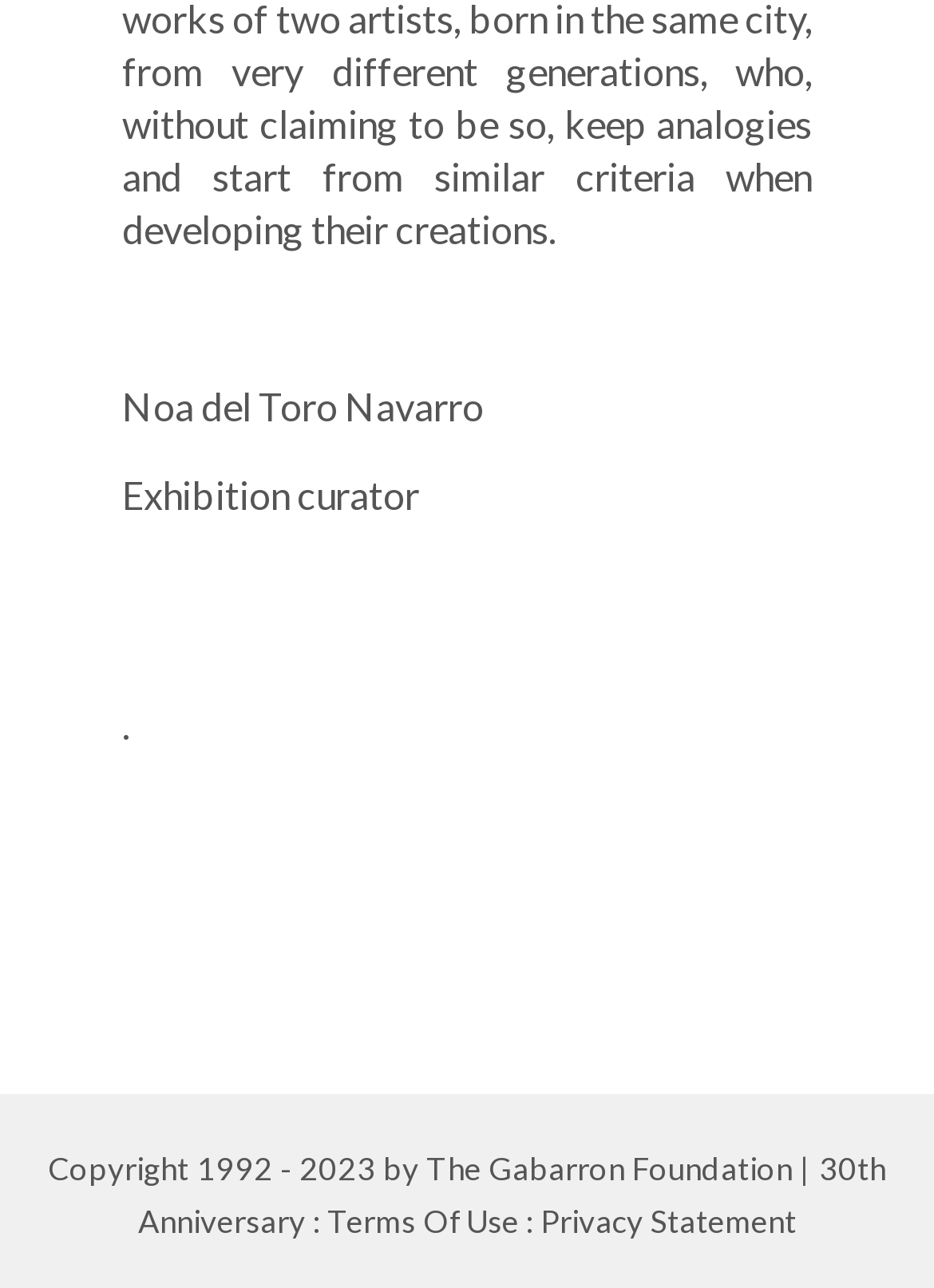Identify and provide the bounding box coordinates of the UI element described: "Privacy Statement". The coordinates should be formatted as [left, top, right, bottom], with each number being a float between 0 and 1.

[0.578, 0.933, 0.853, 0.963]